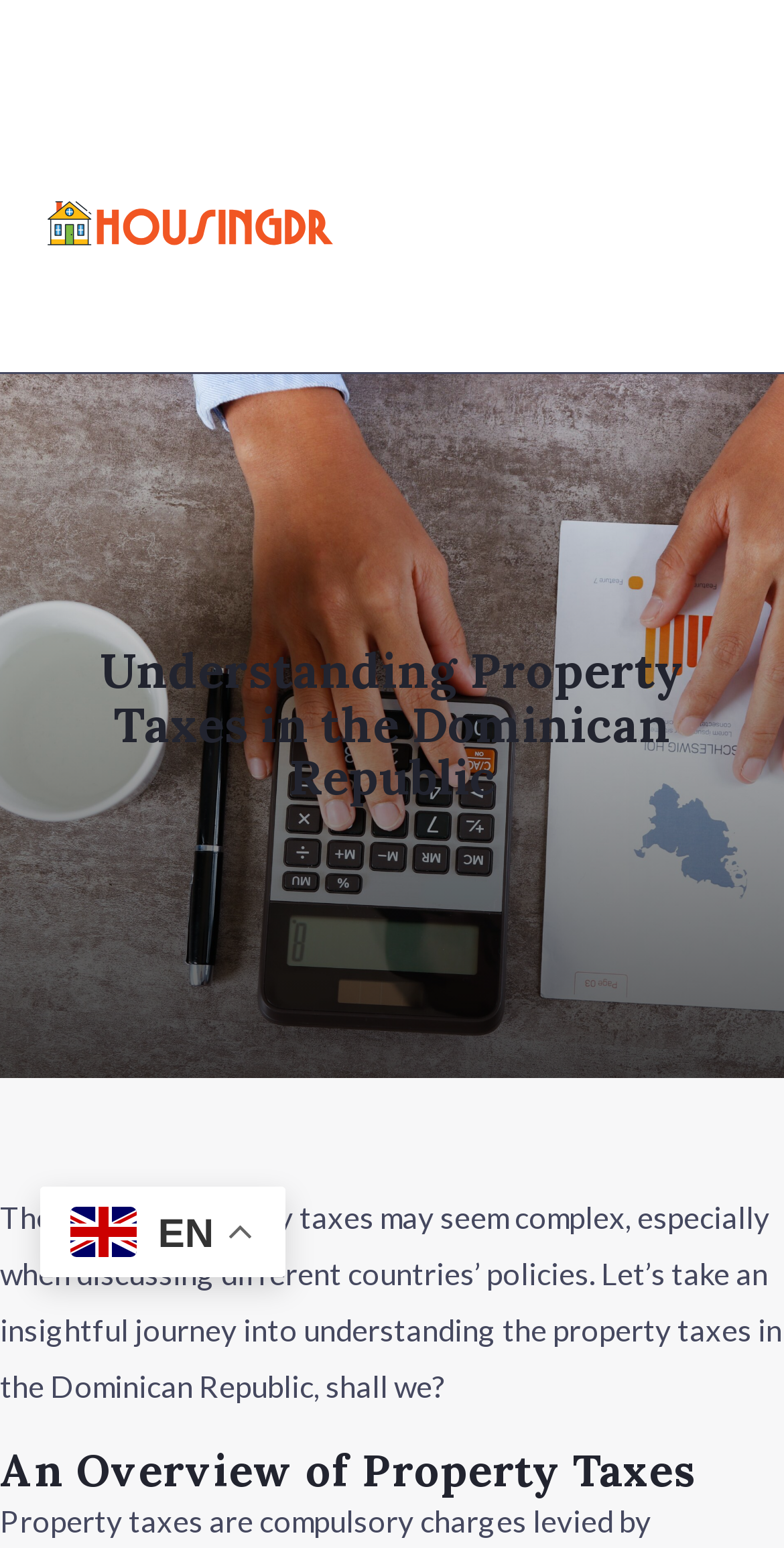Explain the webpage in detail.

The webpage is about mastering property taxes in the Dominican Republic. At the top, there is a link, taking up about a third of the screen width, positioned slightly above the center of the screen. Below the link, a prominent heading reads "Understanding Property Taxes in the Dominican Republic", spanning almost the entire screen width.

Further down, a brief introductory paragraph explains that property taxes can be complex, especially when considering different countries' policies, and invites the reader to explore the topic of property taxes in the Dominican Republic. This paragraph is positioned near the top-left corner of the screen.

Below the introductory paragraph, a heading titled "An Overview of Property Taxes" is centered at the top of the screen. To the left of this heading, a small image with the caption "EN" is positioned, indicating the language of the content. The image is relatively small, taking up about a tenth of the screen width.

Overall, the webpage appears to be a informative resource, providing an introduction and overview of property taxes in the Dominican Republic.